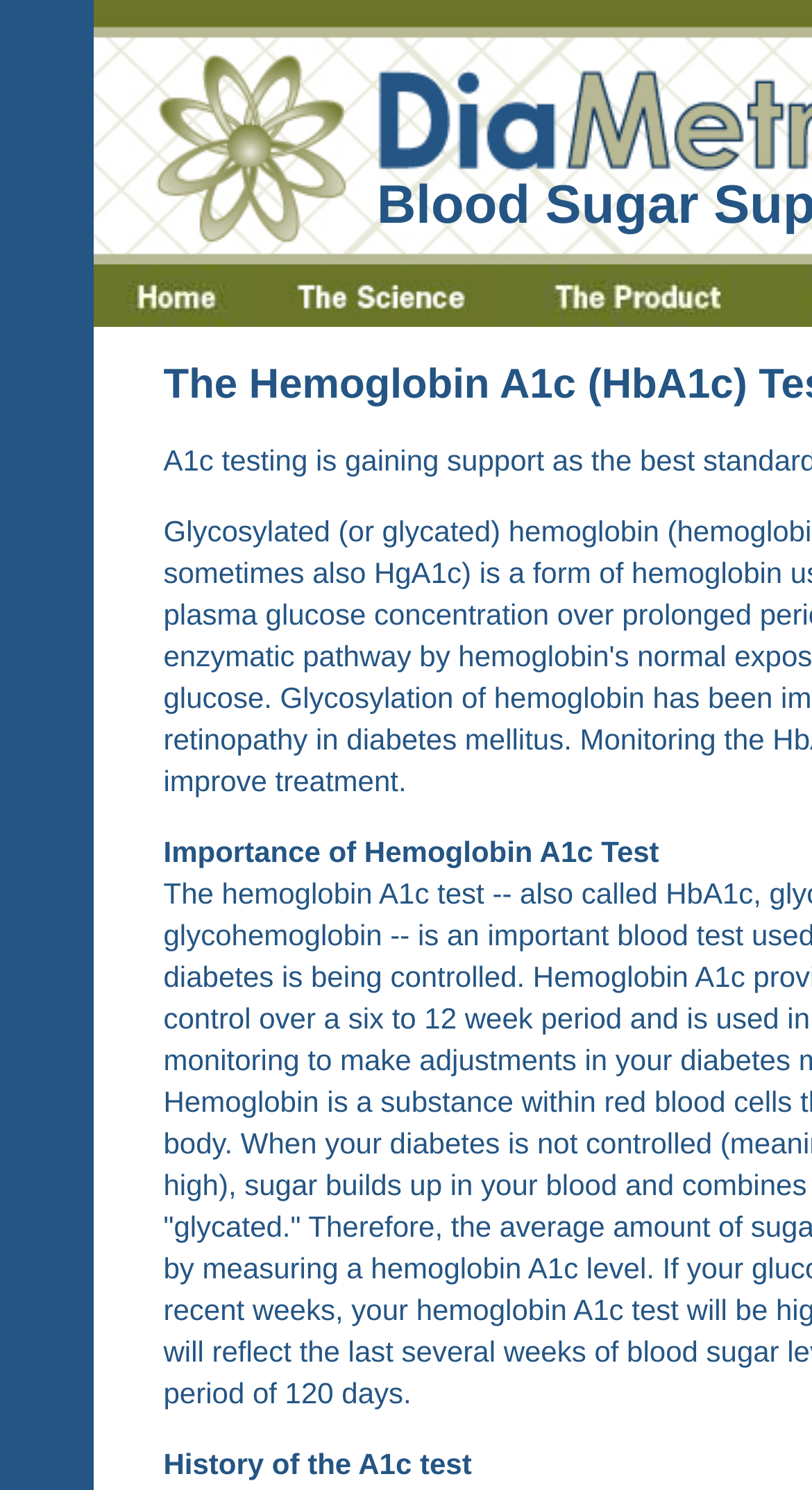What is the last menu item?
Refer to the image and respond with a one-word or short-phrase answer.

The Product